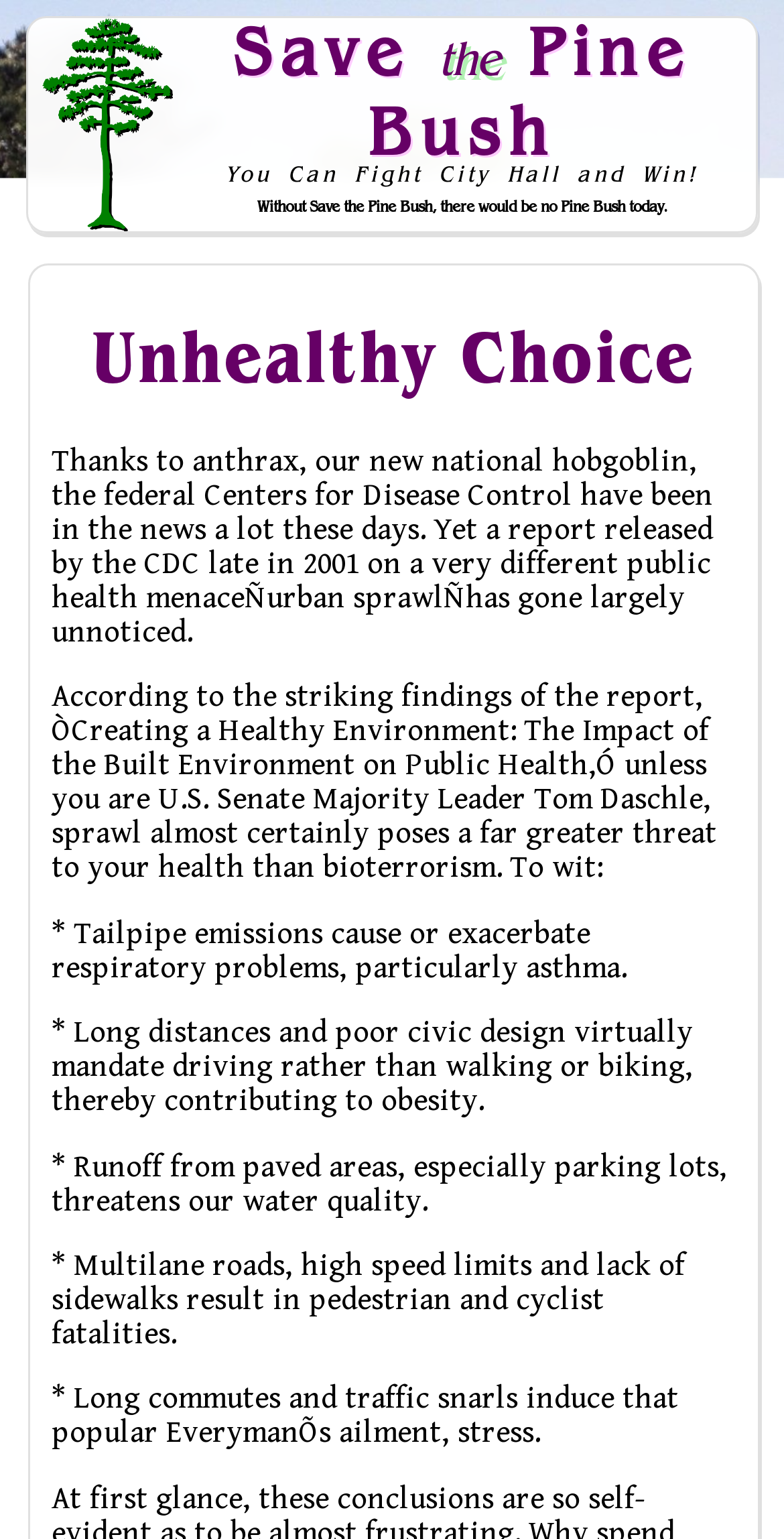Identify the bounding box of the UI component described as: "Unhealthy Choice".

[0.117, 0.202, 0.888, 0.26]